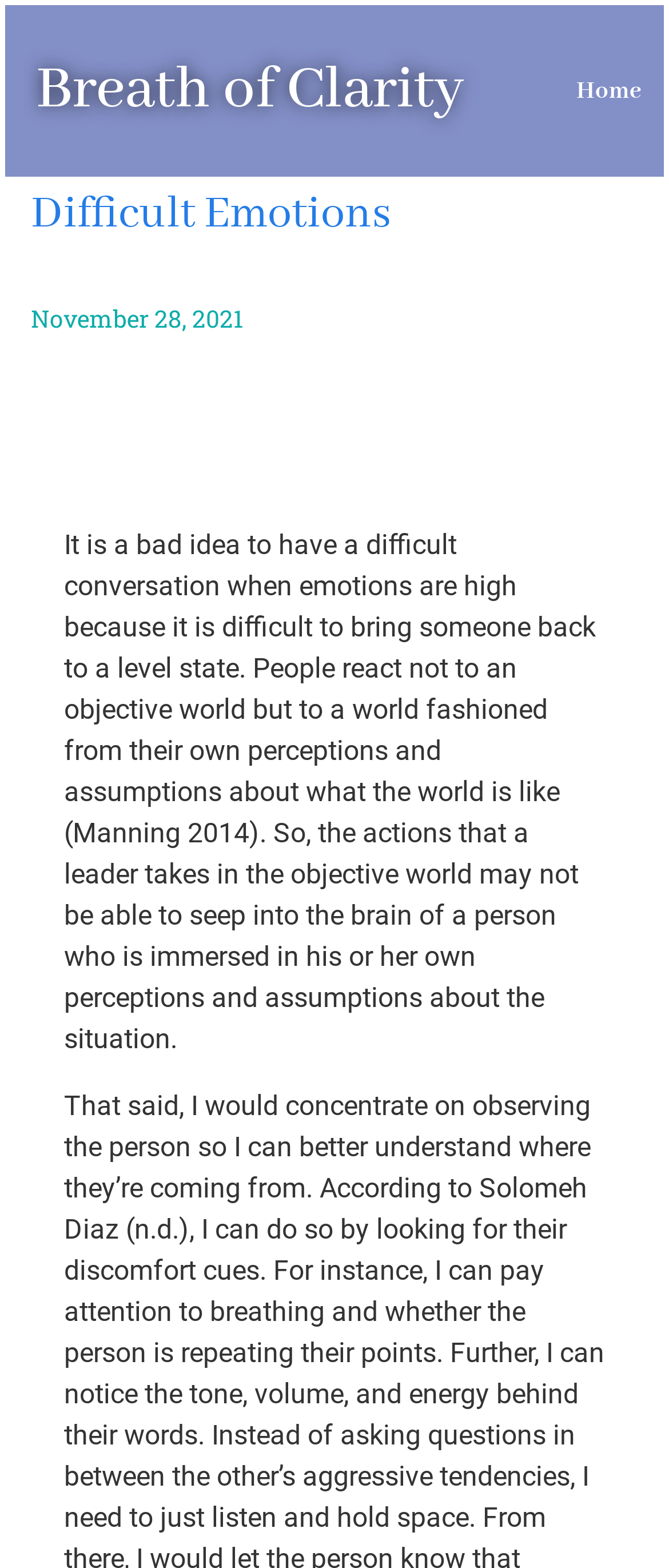Provide the bounding box coordinates of the HTML element this sentence describes: "Home". The bounding box coordinates consist of four float numbers between 0 and 1, i.e., [left, top, right, bottom].

[0.861, 0.045, 0.959, 0.071]